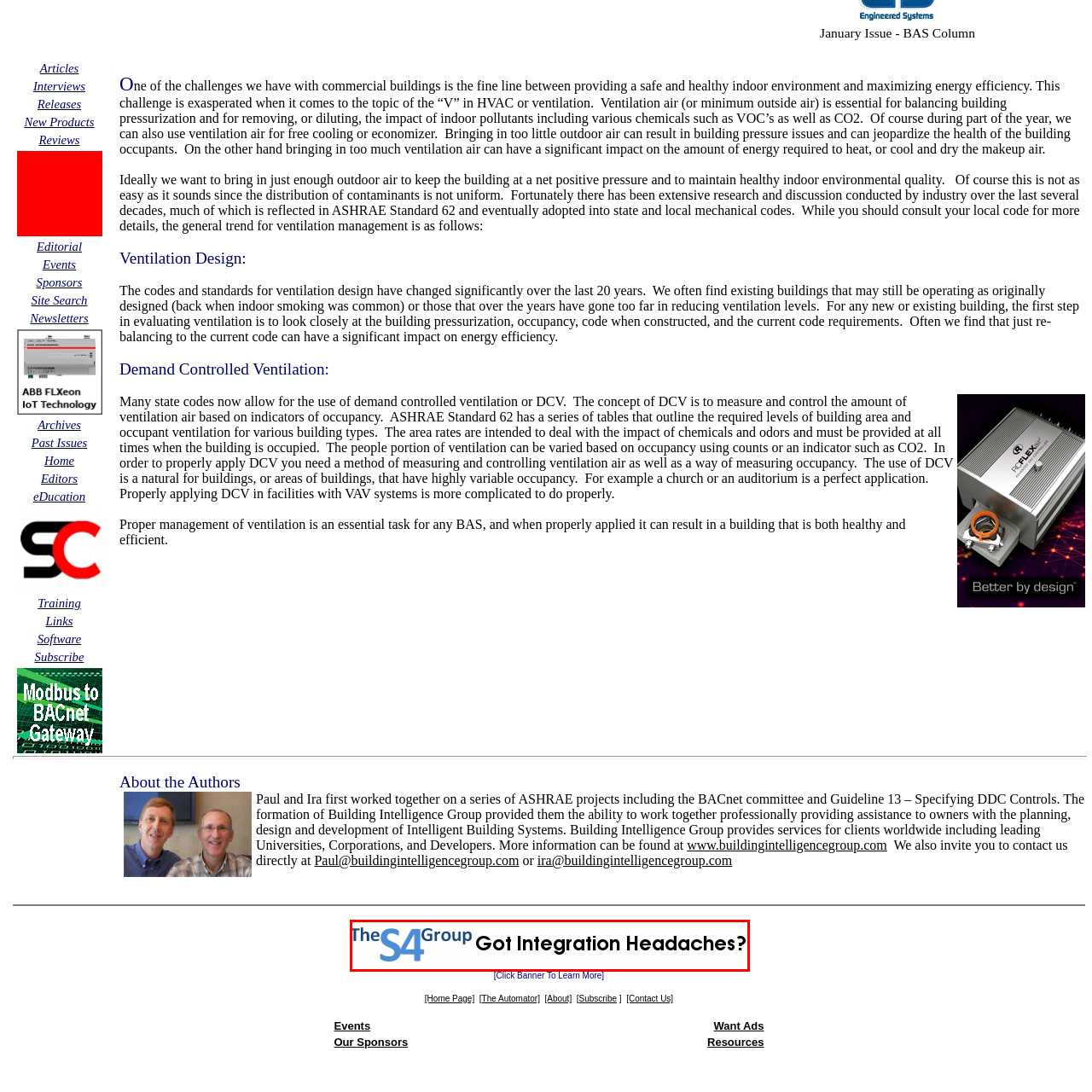What font style is used for the phrase 'Got Integration Headaches?'?
Look closely at the part of the image outlined in red and give a one-word or short phrase answer.

Bold black